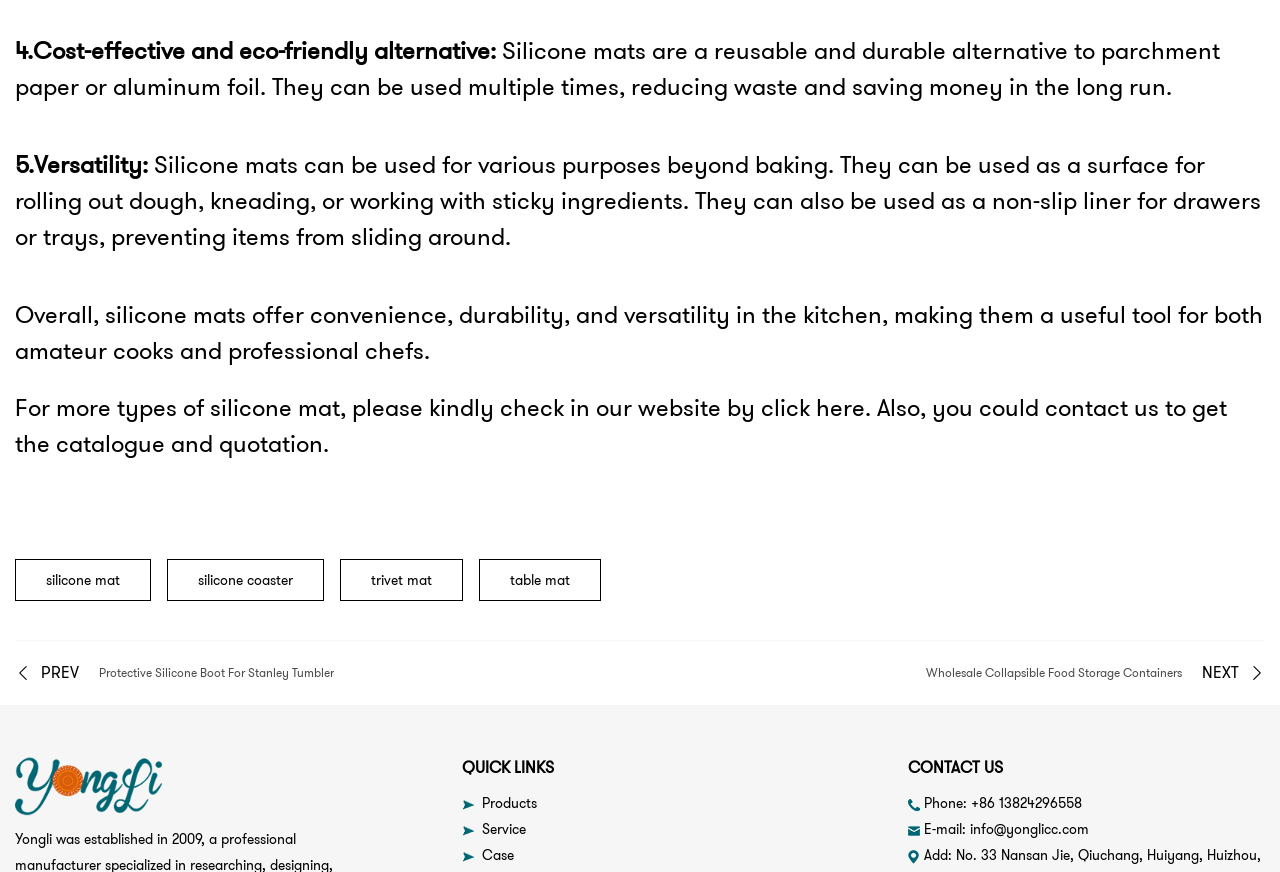Determine the coordinates of the bounding box that should be clicked to complete the instruction: "Learn more about silicone mat". The coordinates should be represented by four float numbers between 0 and 1: [left, top, right, bottom].

[0.012, 0.641, 0.118, 0.69]